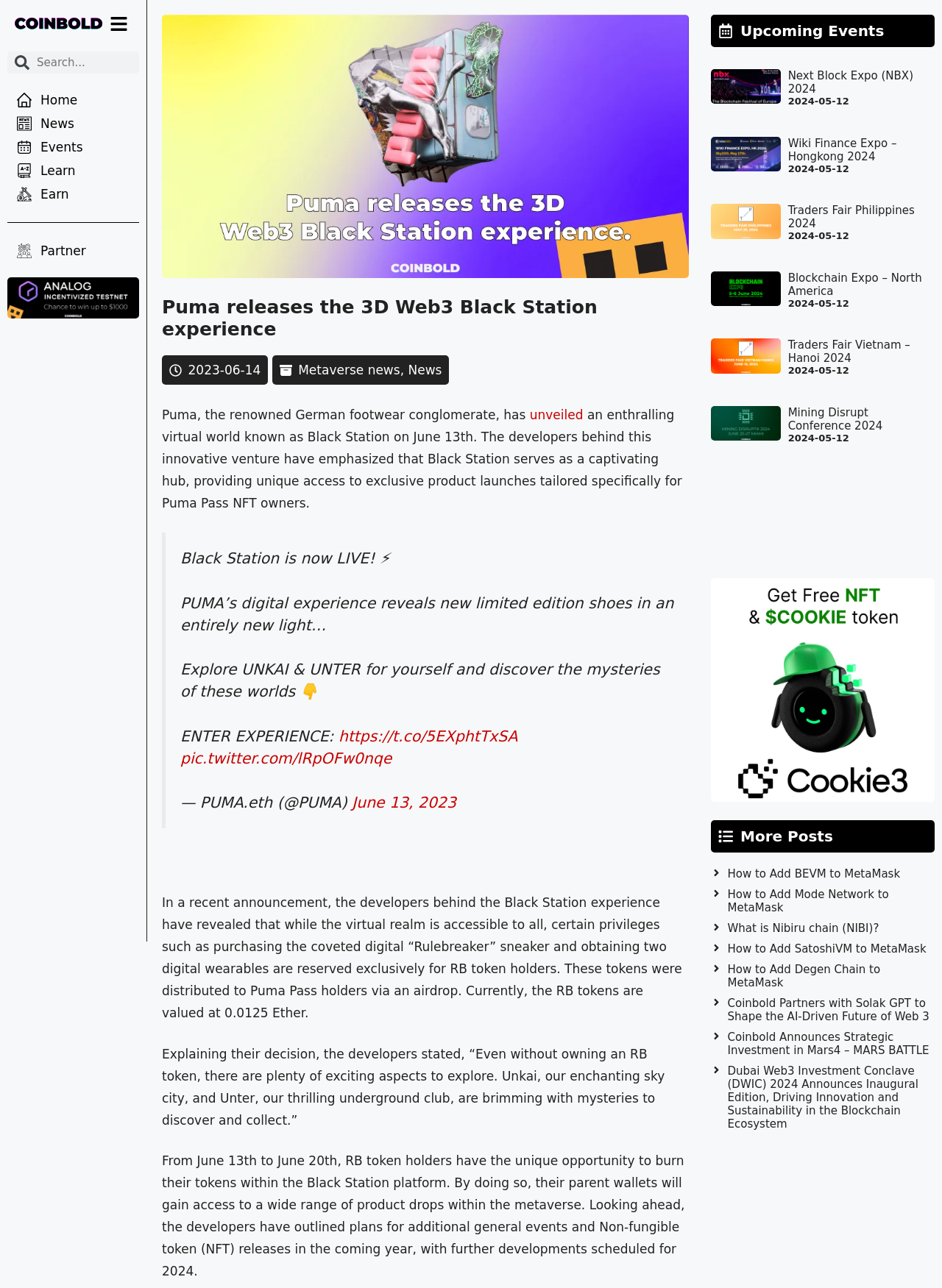Could you determine the bounding box coordinates of the clickable element to complete the instruction: "Read the news"? Provide the coordinates as four float numbers between 0 and 1, i.e., [left, top, right, bottom].

[0.433, 0.282, 0.469, 0.293]